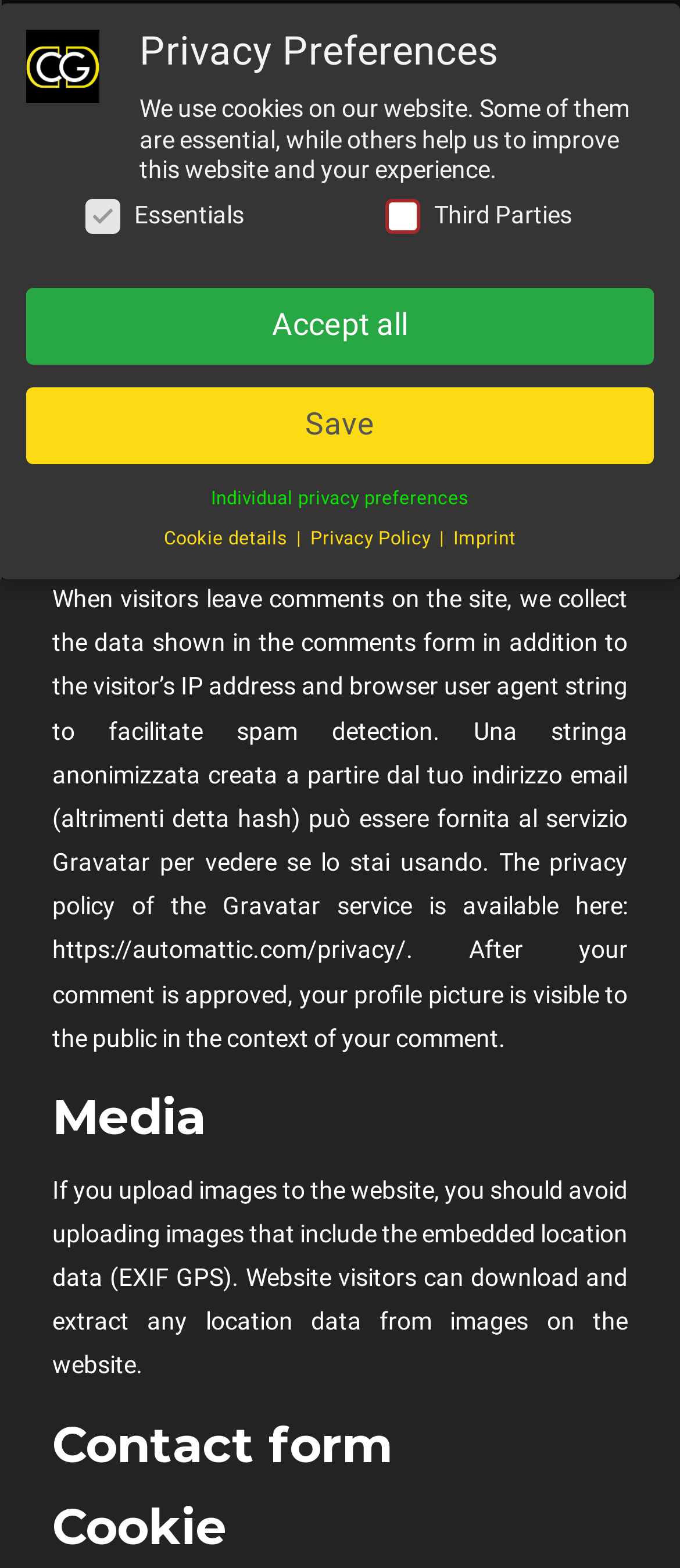Predict the bounding box coordinates of the UI element that matches this description: "Save". The coordinates should be in the format [left, top, right, bottom] with each value between 0 and 1.

[0.619, 0.488, 0.804, 0.531]